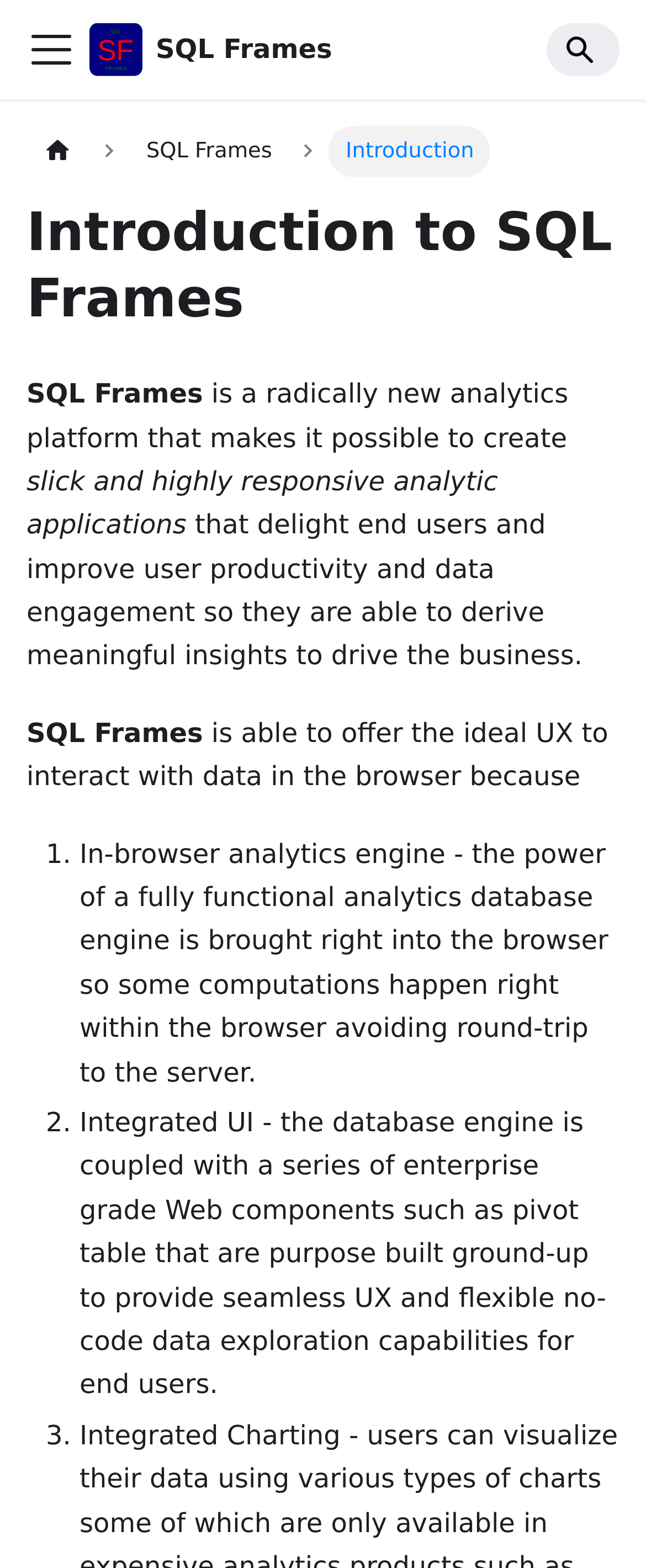Analyze the image and provide a detailed answer to the question: What are the key features of SQL Frames?

The webpage content highlights two key features of SQL Frames: an in-browser analytics engine that brings the power of a fully functional analytics database engine right into the browser, and an integrated UI that provides seamless UX and flexible no-code data exploration capabilities. This information is obtained from the ListMarker and StaticText elements with IDs 340, 341, 342, and 343.